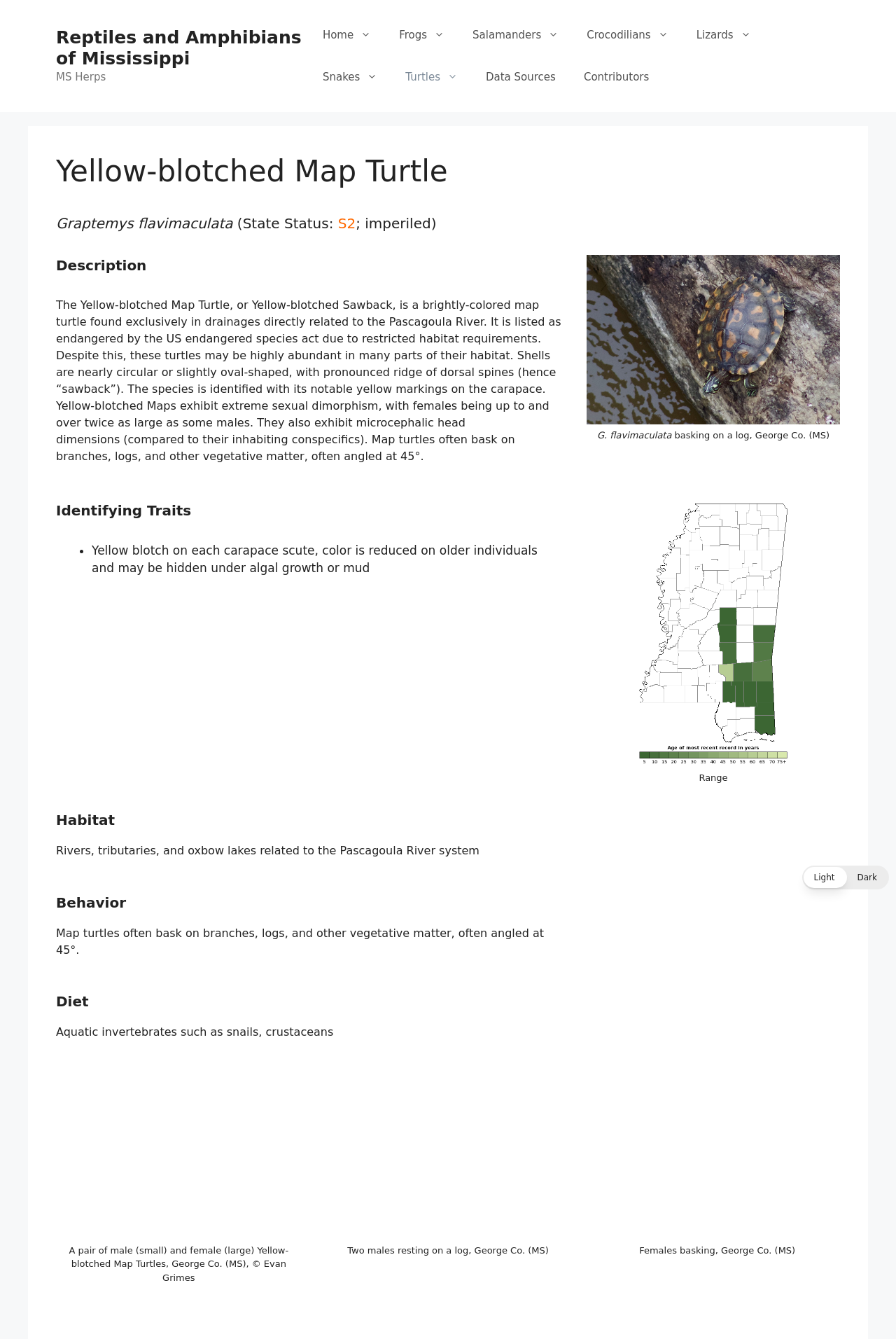Please locate the bounding box coordinates of the element's region that needs to be clicked to follow the instruction: "Check the 'Range' figure". The bounding box coordinates should be provided as four float numbers between 0 and 1, i.e., [left, top, right, bottom].

[0.709, 0.373, 0.883, 0.593]